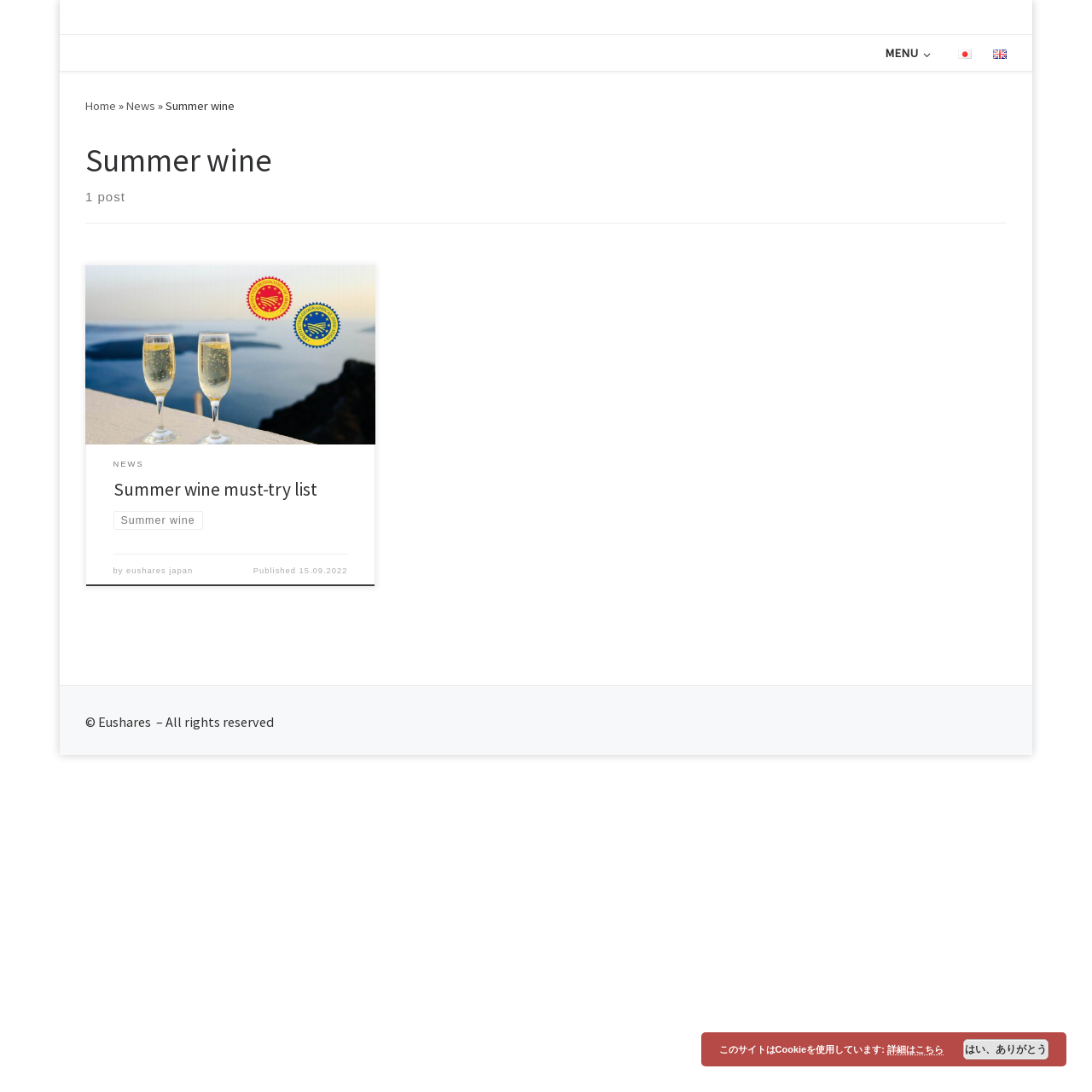Please identify the coordinates of the bounding box for the clickable region that will accomplish this instruction: "Search for something".

None